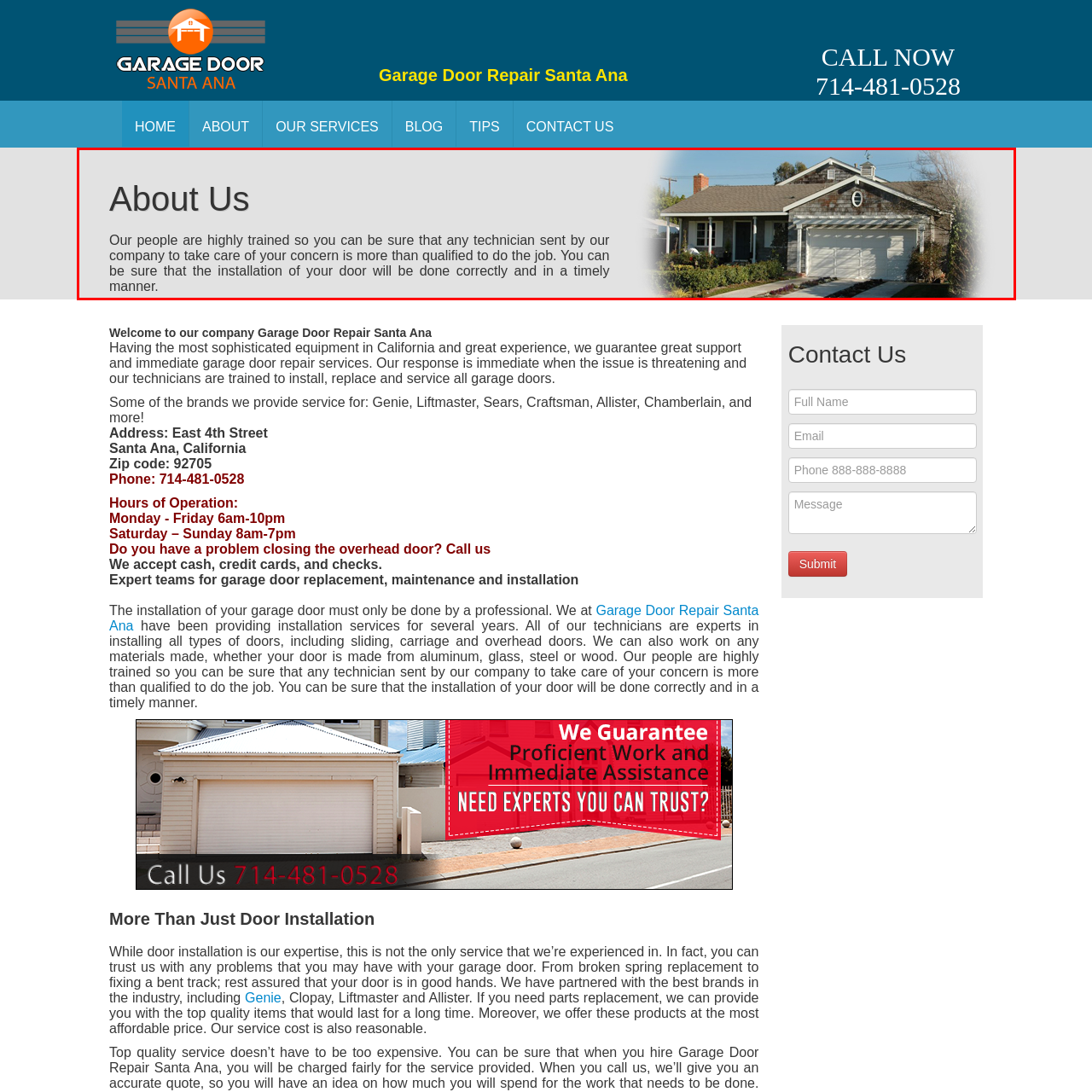Generate a detailed caption for the picture that is marked by the red rectangle.

The image illustrates a welcoming residential exterior featuring a well-maintained house with a garage door, set against a clear sky. To the left, an "About Us" section is prominently displayed, emphasizing the company's commitment to quality service. It reassures potential customers by stating that their technicians are highly trained and qualified to handle any garage door installation or repair concerns with precision and timeliness. This combination of professional assurance and a homely visual representation conveys trust and reliability, appealing to homeowners in need of garage door services.